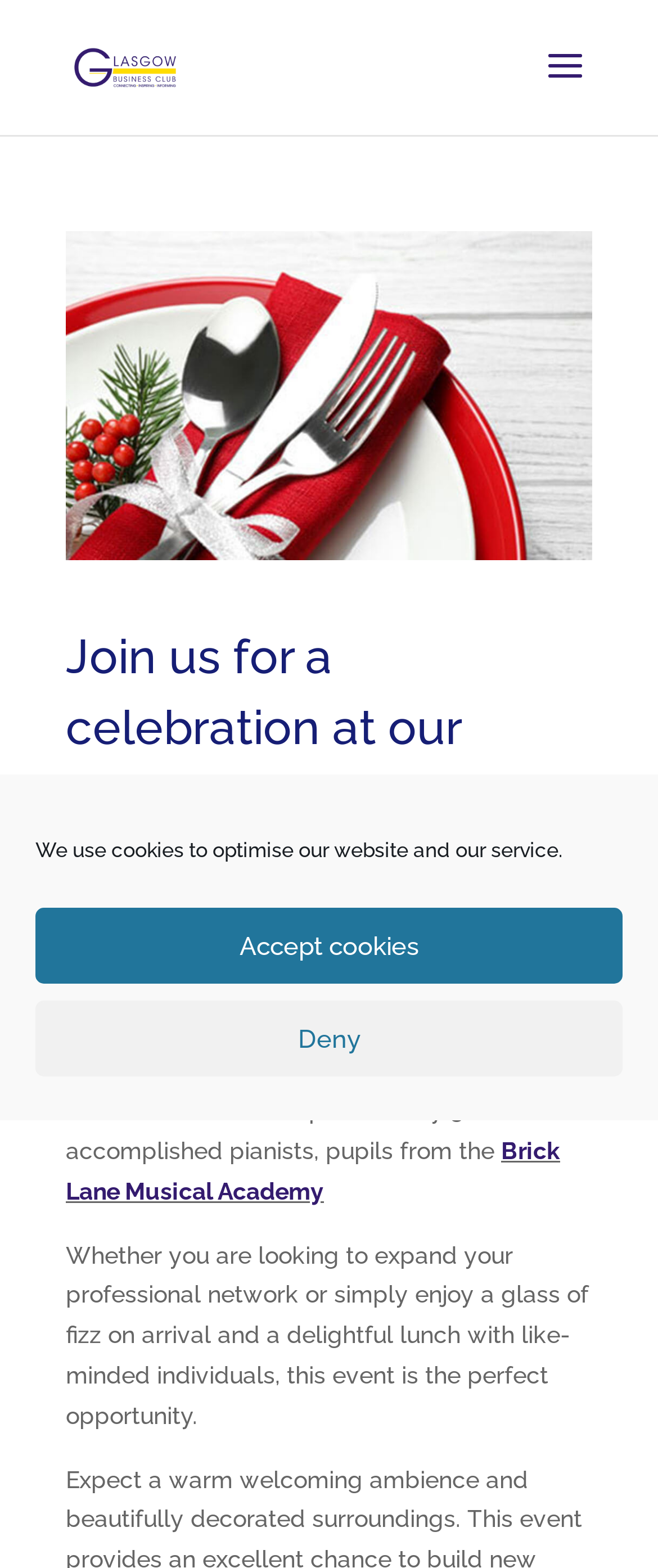Use a single word or phrase to respond to the question:
What is provided on arrival?

A glass of fizz